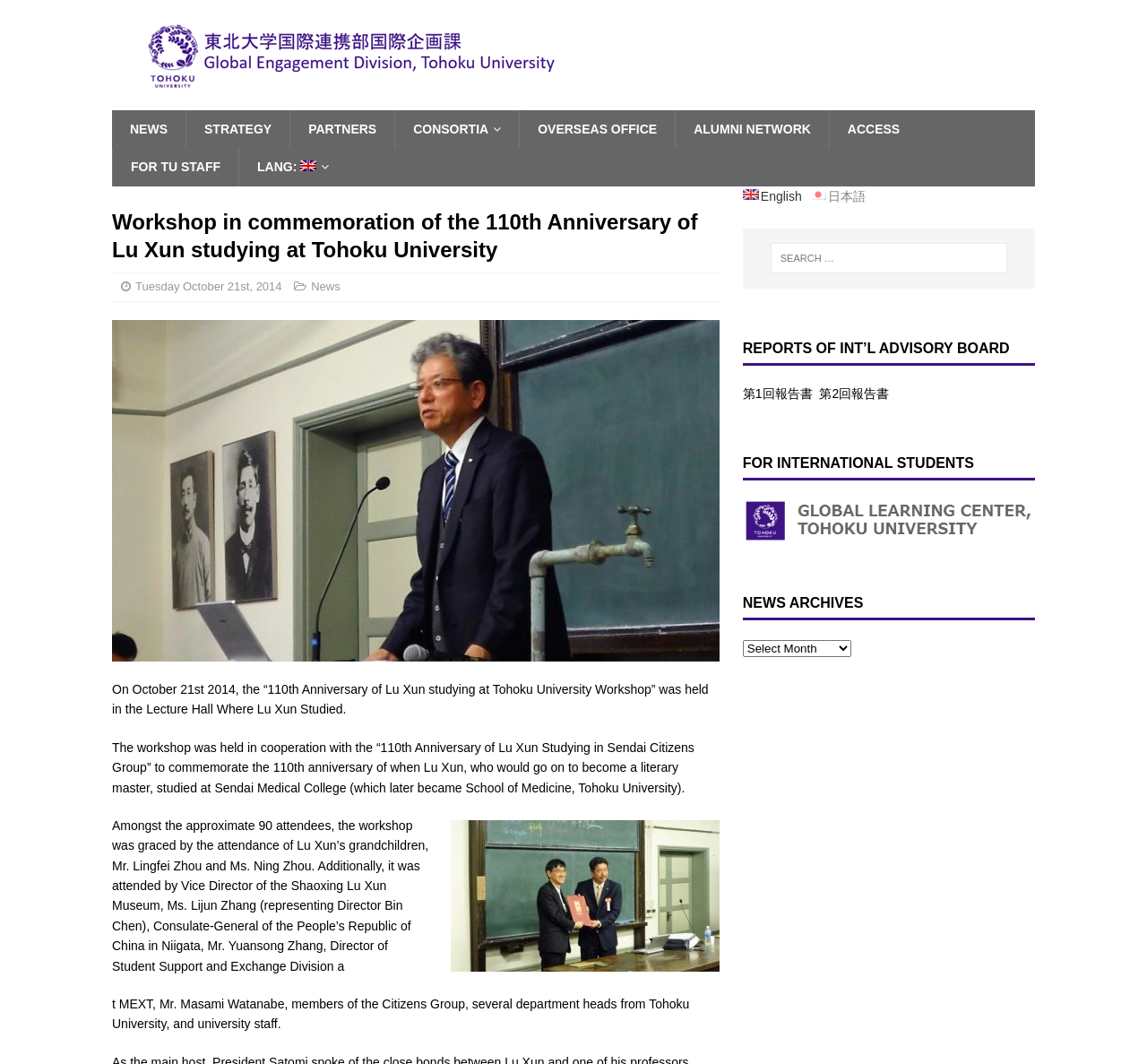Given the following UI element description: "Overseas Office", find the bounding box coordinates in the webpage screenshot.

[0.452, 0.104, 0.588, 0.139]